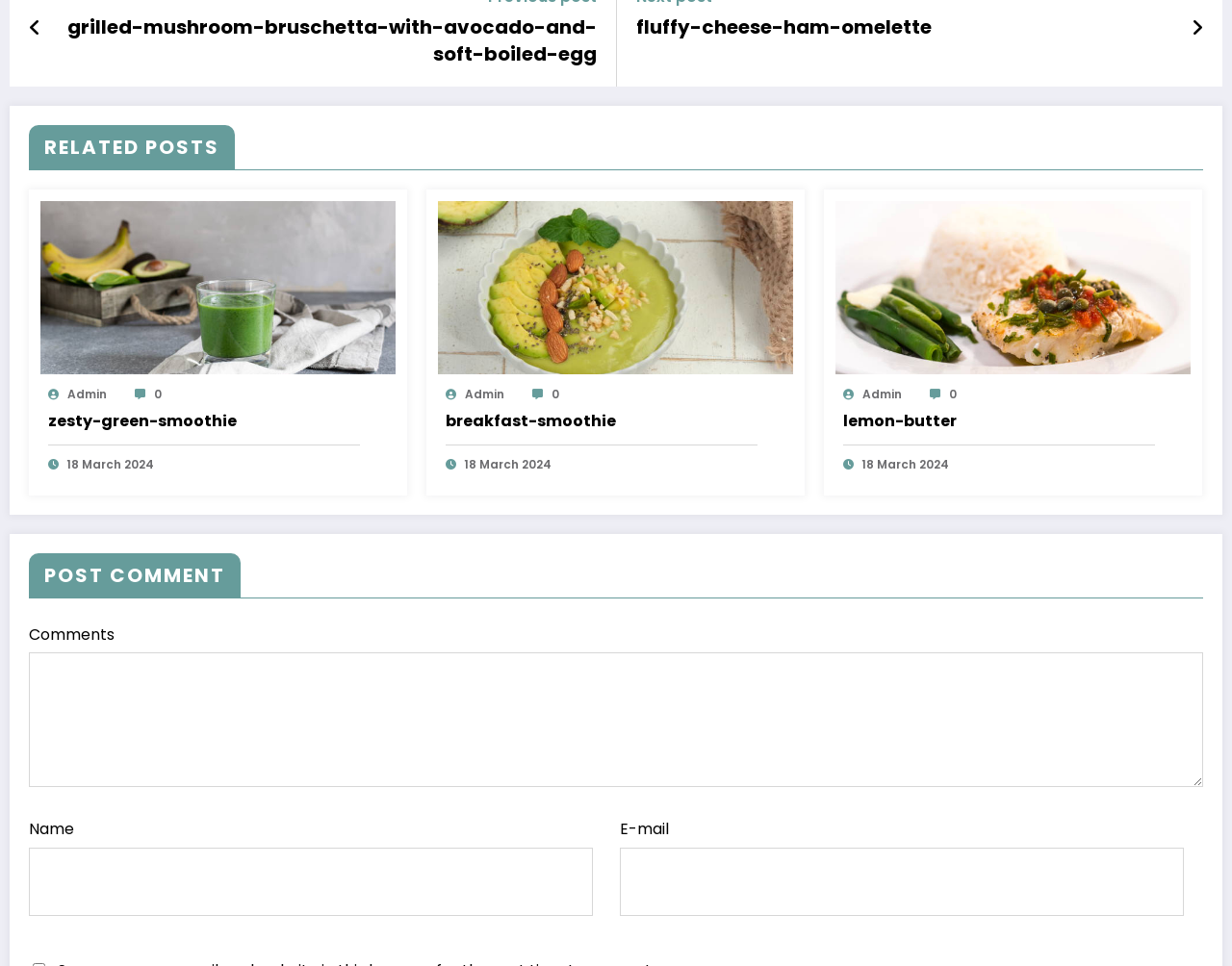Provide the bounding box coordinates for the area that should be clicked to complete the instruction: "click on the 'grilled-mushroom-bruschetta-with-avocado-and-soft-boiled-egg' link".

[0.047, 0.014, 0.484, 0.07]